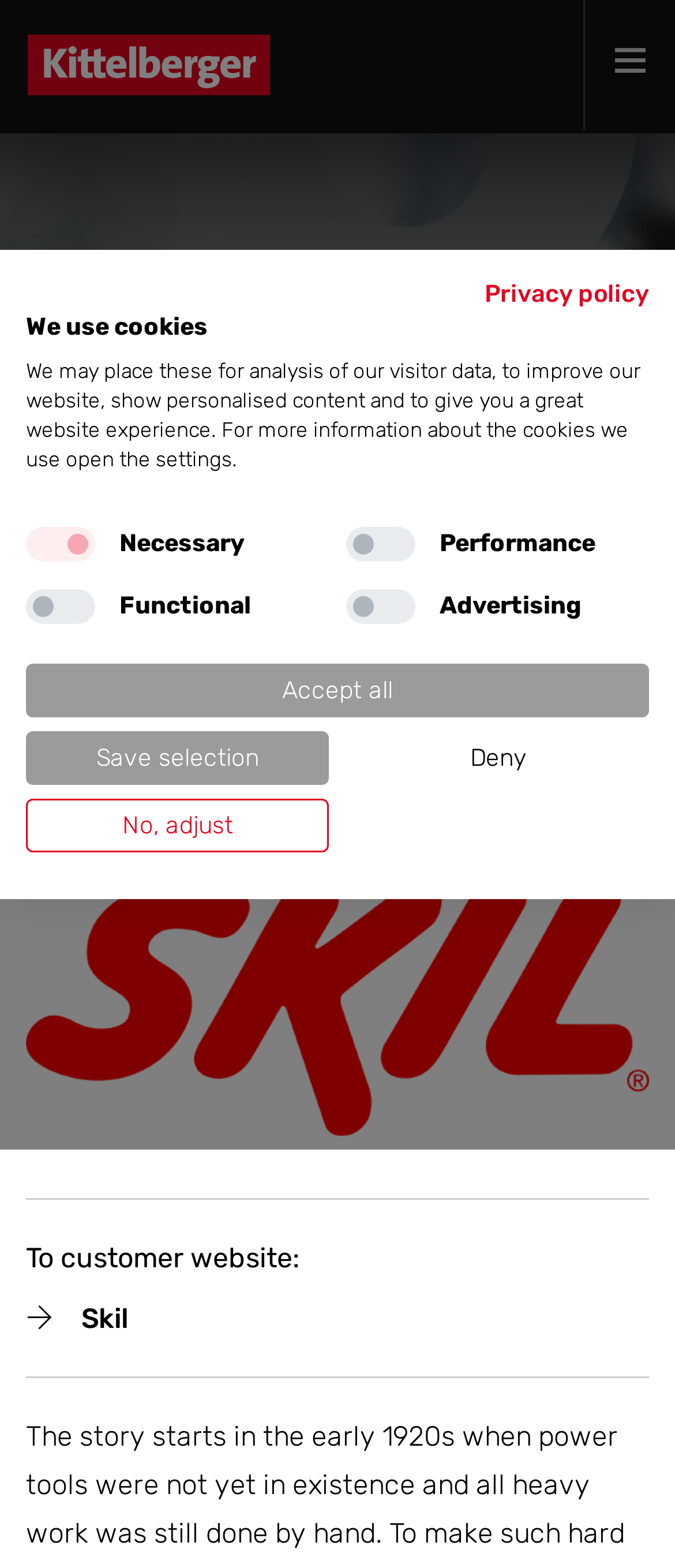Generate a comprehensive caption for the webpage you are viewing.

The webpage appears to be the official website of Skil Europe, a power tool company. At the top left corner, there is a navigation menu with links to various sections of the website, including Projects, Services, Products, Customers, Company, Jobs, and Contact. Below this menu, there is a prominent heading "Skil Europe" and a large image of the Skil logo.

To the right of the navigation menu, there is a secondary menu with links to the Homepage, Customers, and other sections. Below this secondary menu, there is a horizontal separator line.

The main content of the webpage starts with a brief introduction to the company's history, stating that the story begins in the early 1920s when power tools were not yet in existence. However, this text is not explicitly mentioned in the accessibility tree, but it is implied by the meta description.

Further down the page, there is a section with a heading "To customer website:" followed by a link to the Skil website. This section is separated from the rest of the content by a horizontal separator line.

At the bottom of the page, there is a section related to cookies and privacy policy. It starts with a statement "We use cookies" and explains the purpose of these cookies. There are four checkboxes for selecting the types of cookies to accept, including Necessary, Performance, Functional, and Advertising. Below these checkboxes, there are four buttons: Accept all, Save selection, Deny, and No, adjust.

Finally, there is a link to the Privacy policy at the bottom right corner of the page.